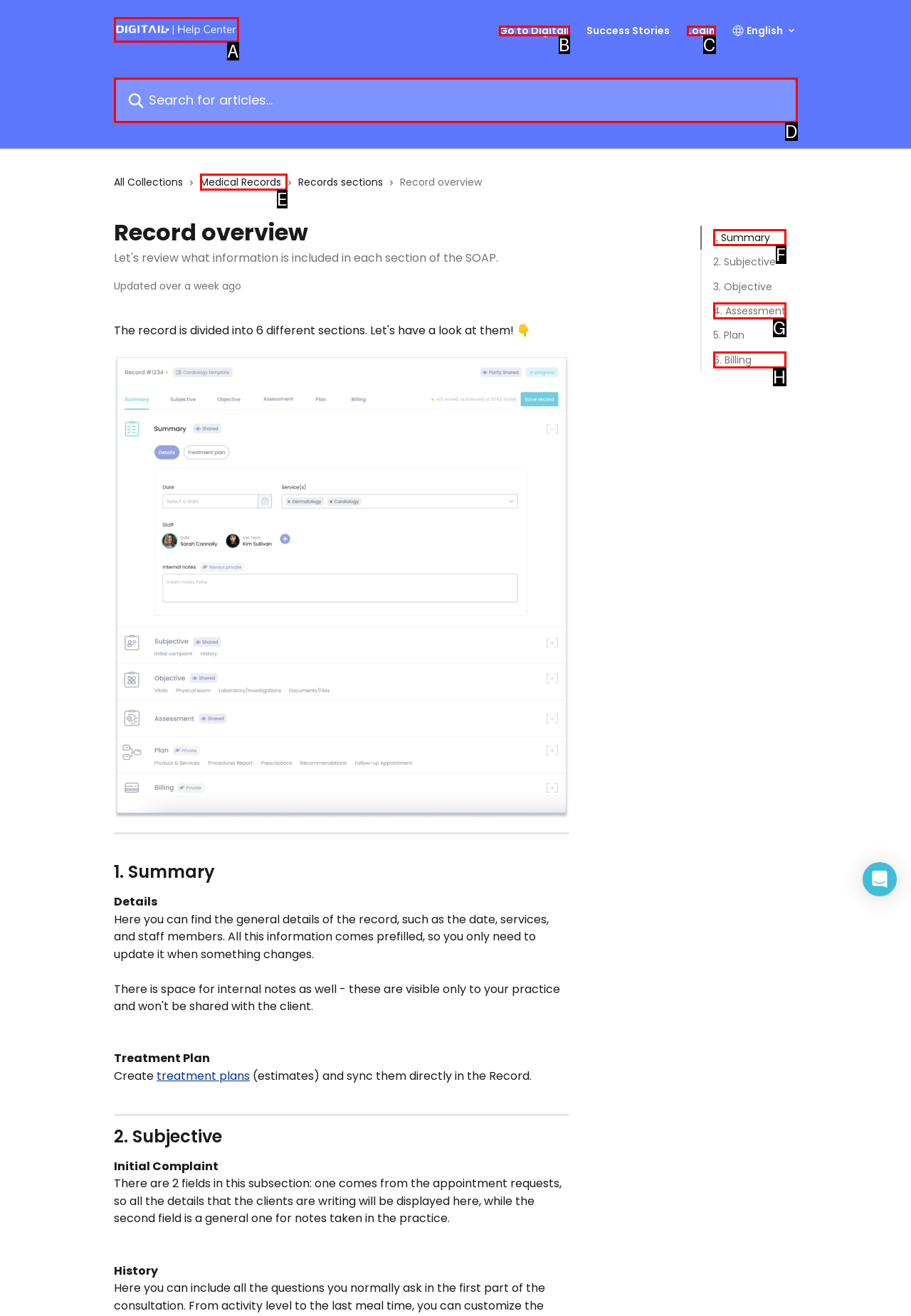Which HTML element should be clicked to perform the following task: Search for articles
Reply with the letter of the appropriate option.

D